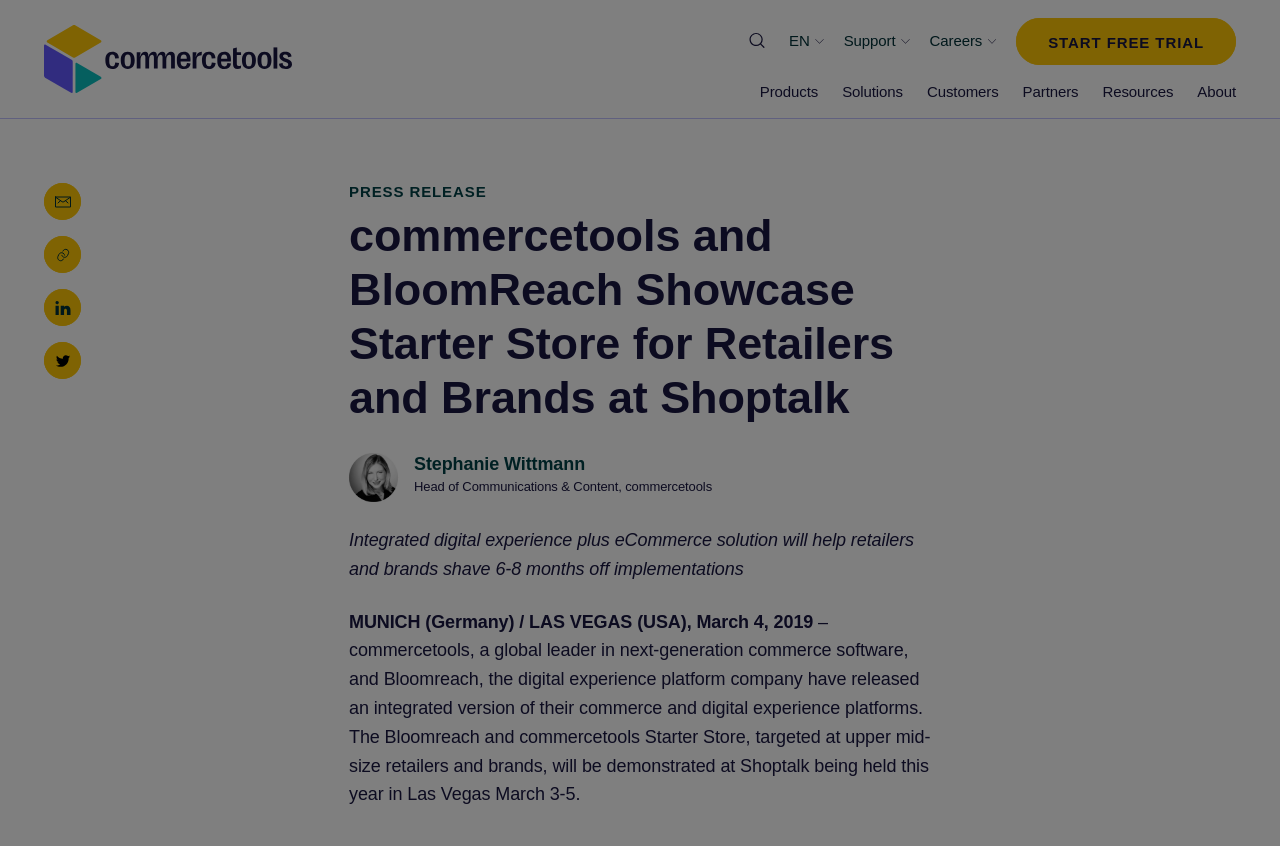Specify the bounding box coordinates of the element's area that should be clicked to execute the given instruction: "Contact Airpaz". The coordinates should be four float numbers between 0 and 1, i.e., [left, top, right, bottom].

None